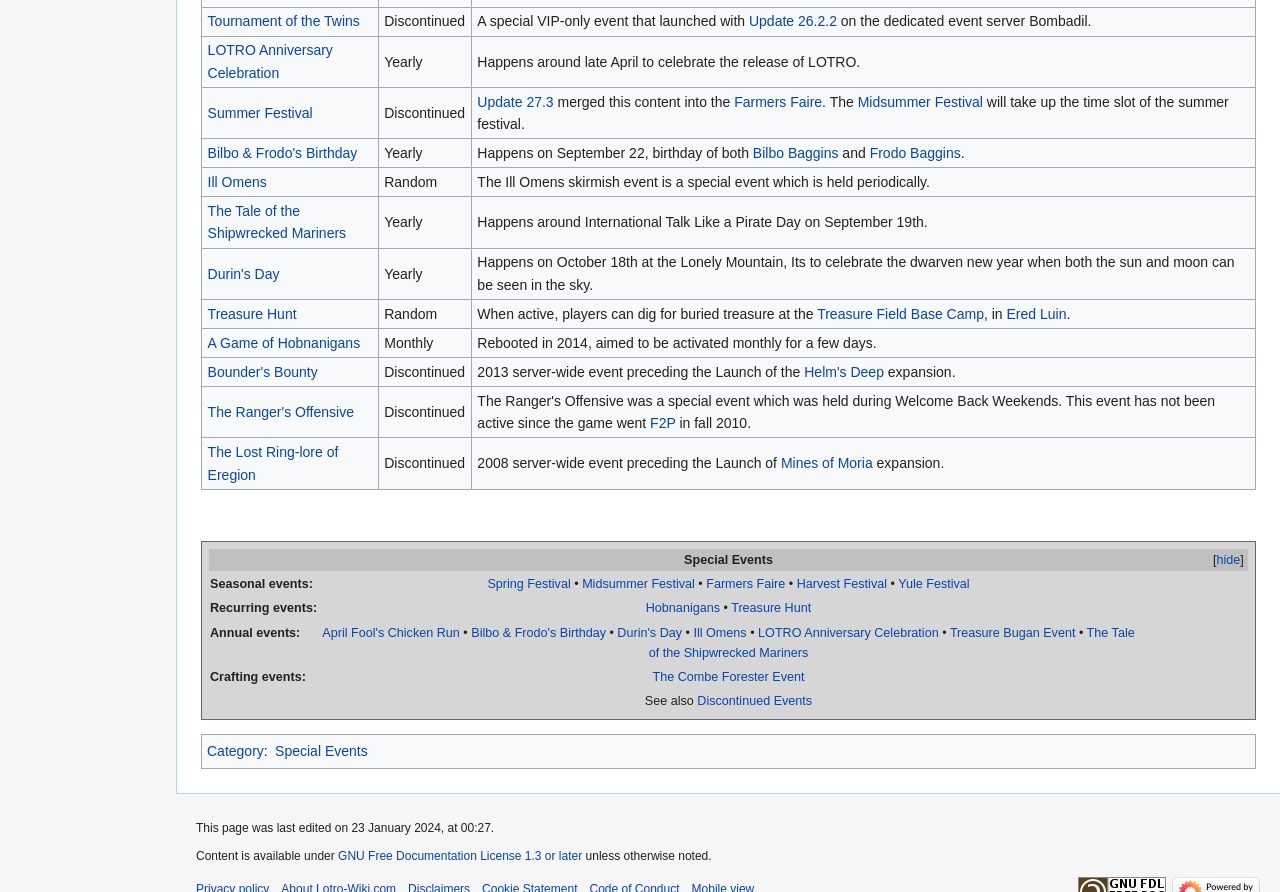What is the name of the festival that happens around International Talk Like a Pirate Day?
Please use the image to deliver a detailed and complete answer.

I found the answer by looking at the row that mentions 'The Tale of the Shipwrecked Mariners', which says it happens around International Talk Like a Pirate Day on September 19th.